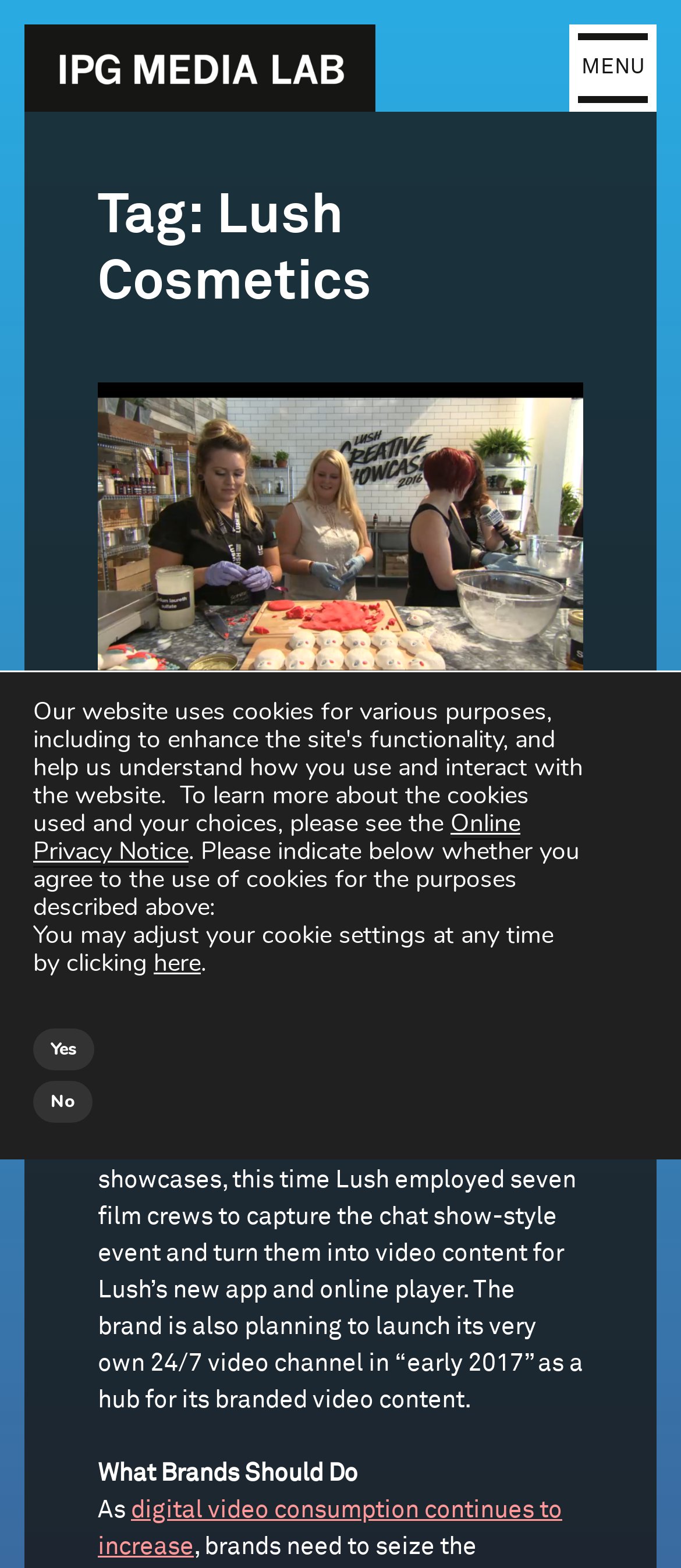Answer the following in one word or a short phrase: 
What is the brand mentioned in the article?

Lush Cosmetics